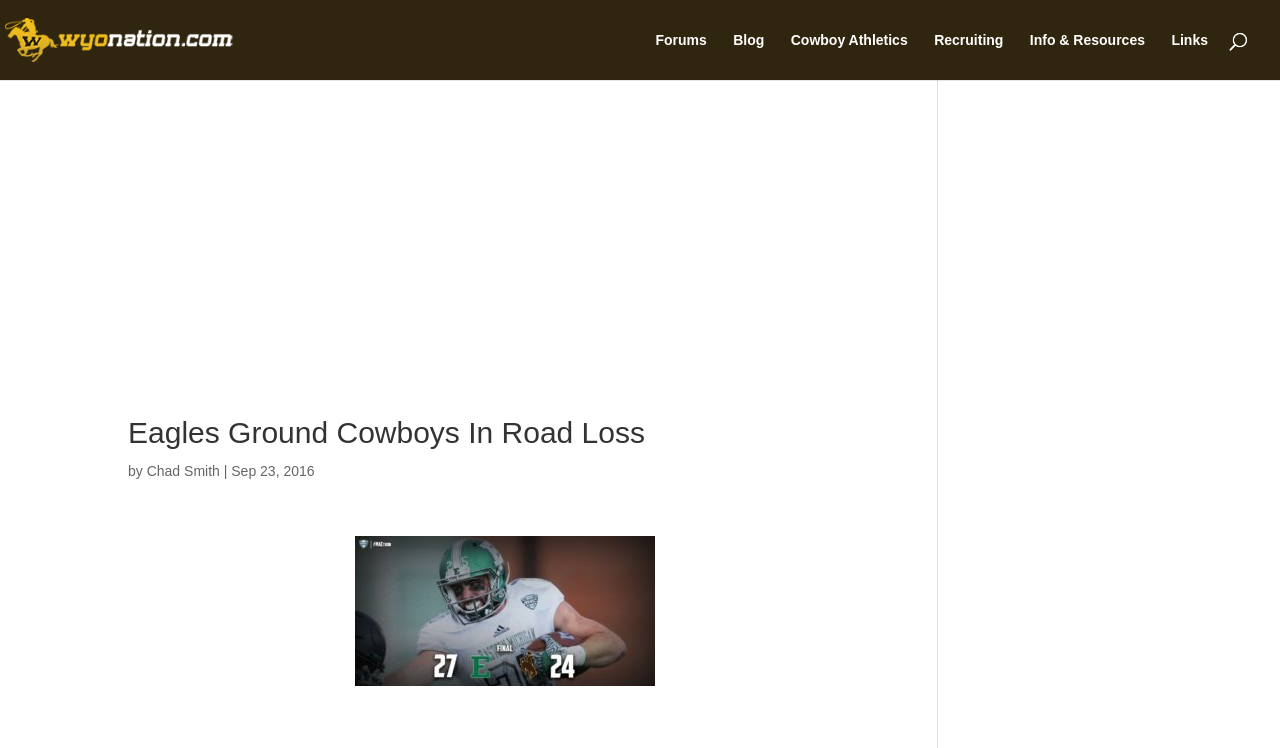Please identify the bounding box coordinates of the element on the webpage that should be clicked to follow this instruction: "check the Cowboy Athletics link". The bounding box coordinates should be given as four float numbers between 0 and 1, formatted as [left, top, right, bottom].

[0.618, 0.044, 0.709, 0.107]